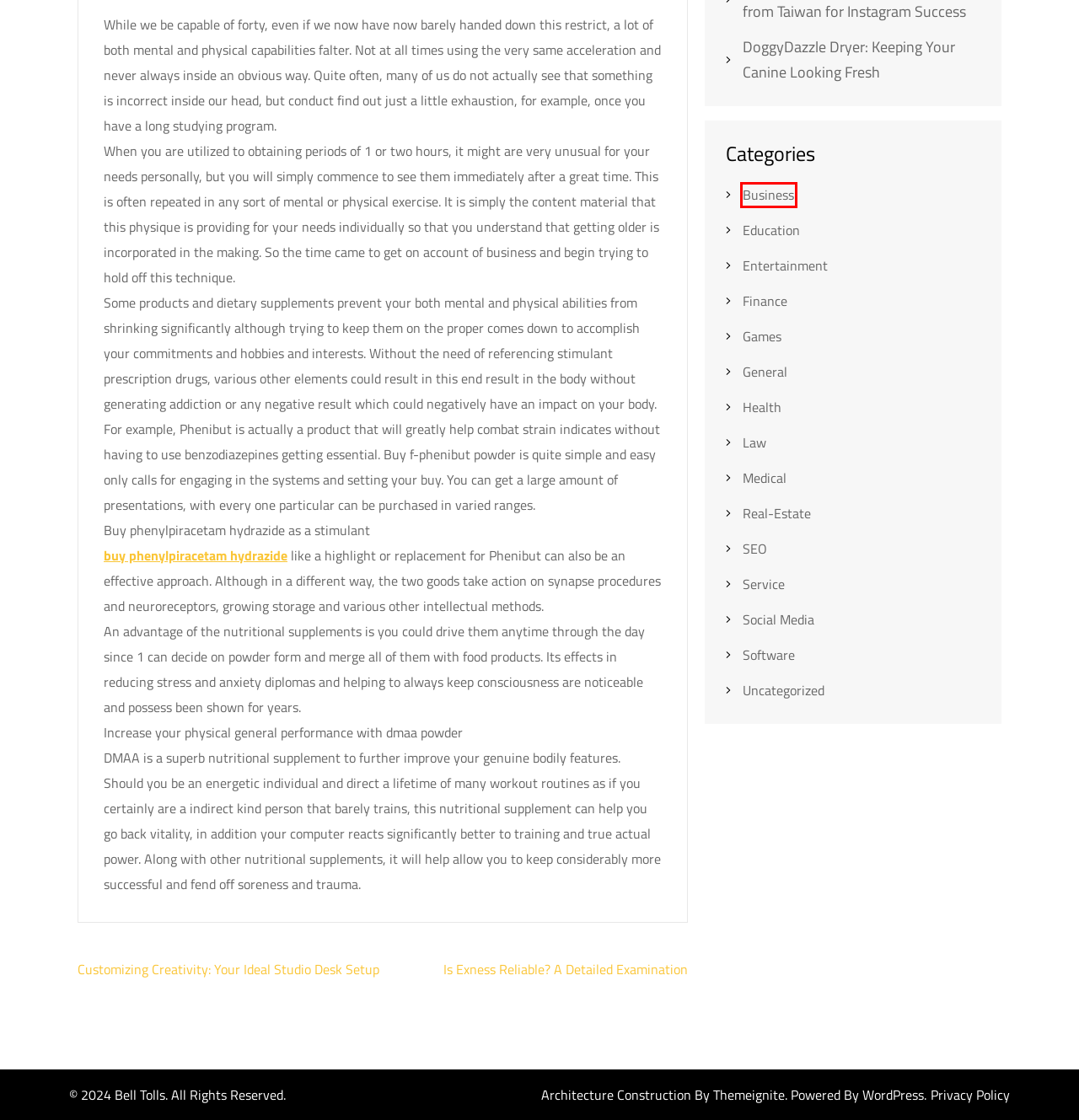You are provided with a screenshot of a webpage highlighting a UI element with a red bounding box. Choose the most suitable webpage description that matches the new page after clicking the element in the bounding box. Here are the candidates:
A. Health – Bell Tolls
B. Real-Estate – Bell Tolls
C. Customizing Creativity: Your Ideal Studio Desk Setup – Bell Tolls
D. General – Bell Tolls
E. Uncategorized – Bell Tolls
F. Business – Bell Tolls
G. Software – Bell Tolls
H. Education – Bell Tolls

F